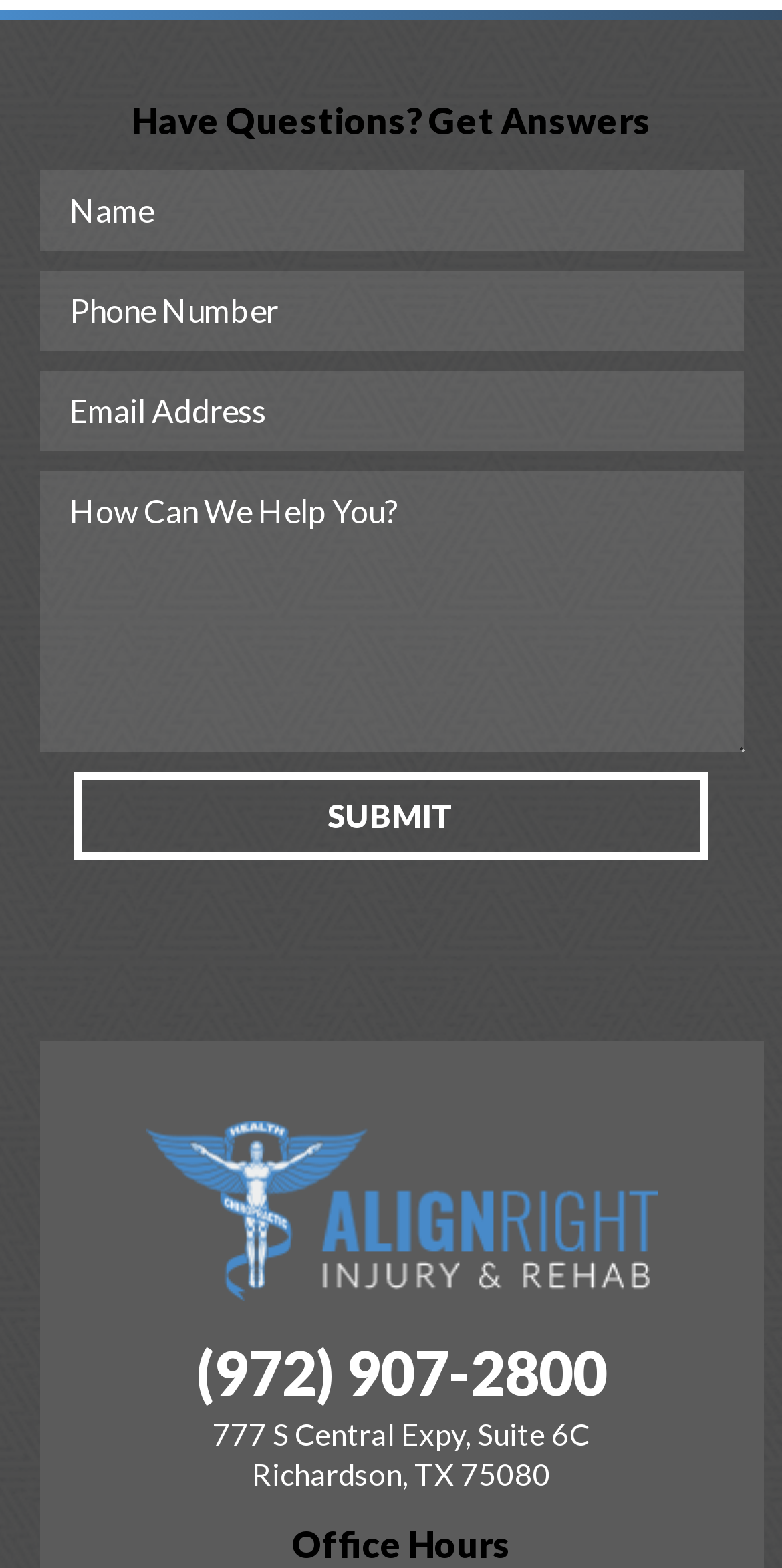Given the element description, predict the bounding box coordinates in the format (top-left x, top-left y, bottom-right x, bottom-right y). Make sure all values are between 0 and 1. Here is the element description: name="Name" placeholder="Name"

[0.05, 0.109, 0.95, 0.16]